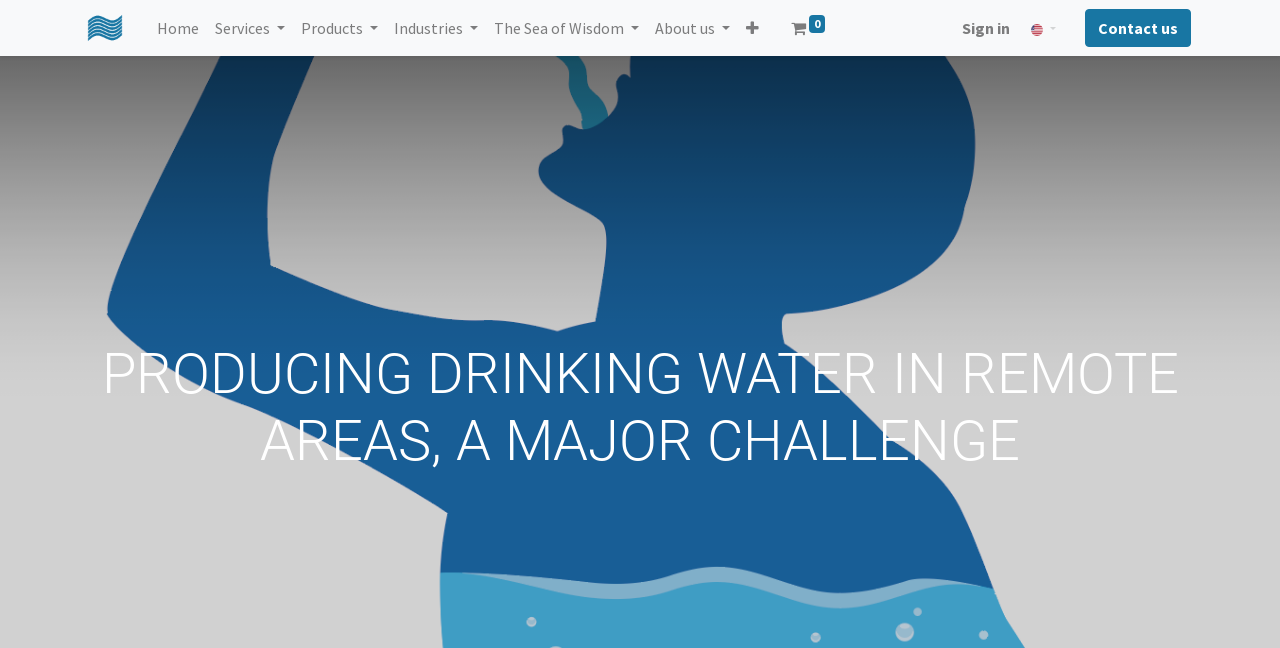Mark the bounding box of the element that matches the following description: "The Sea of Wisdom".

[0.38, 0.012, 0.506, 0.074]